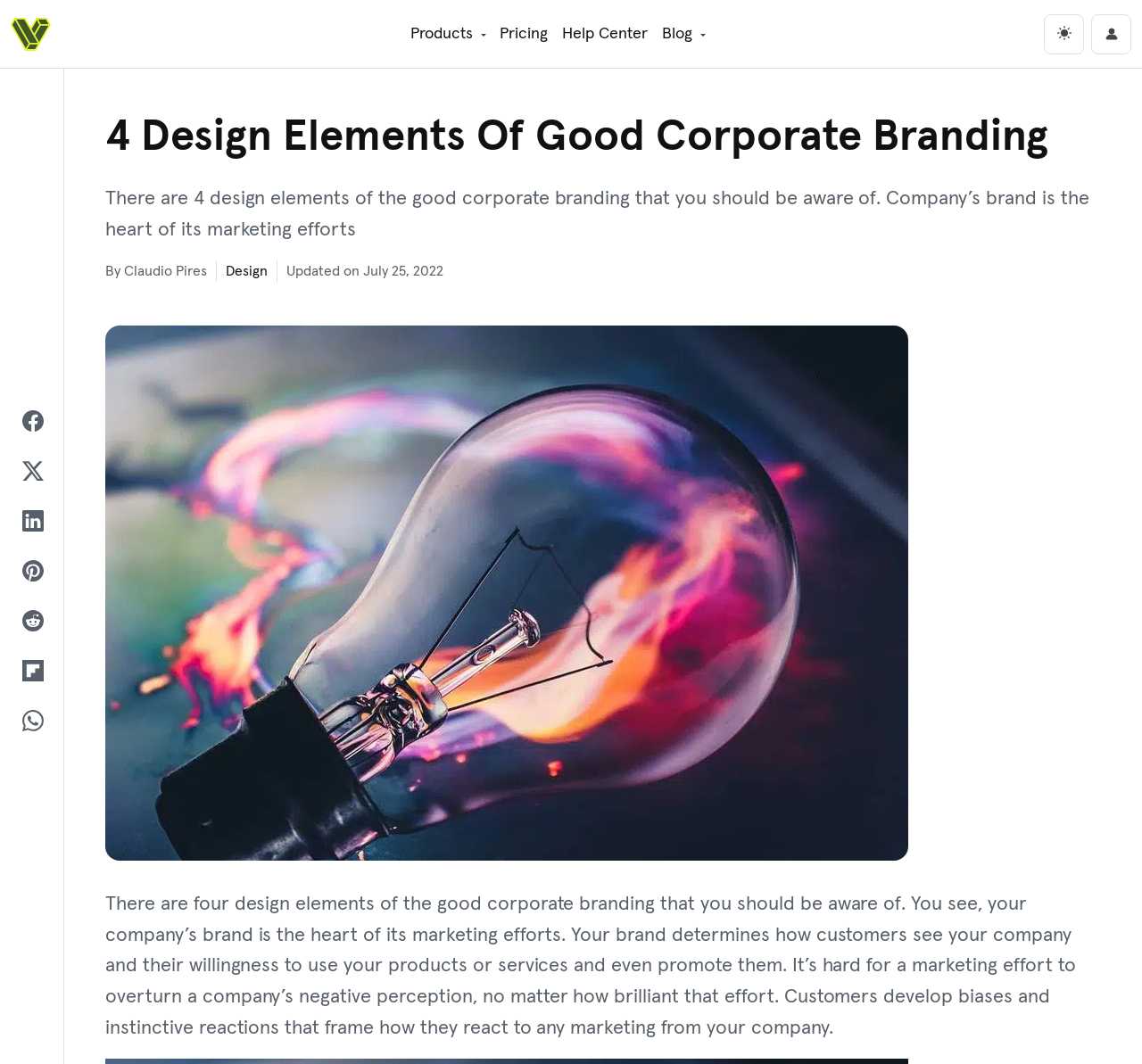Identify the main heading from the webpage and provide its text content.

4 Design Elements Of Good Corporate Branding